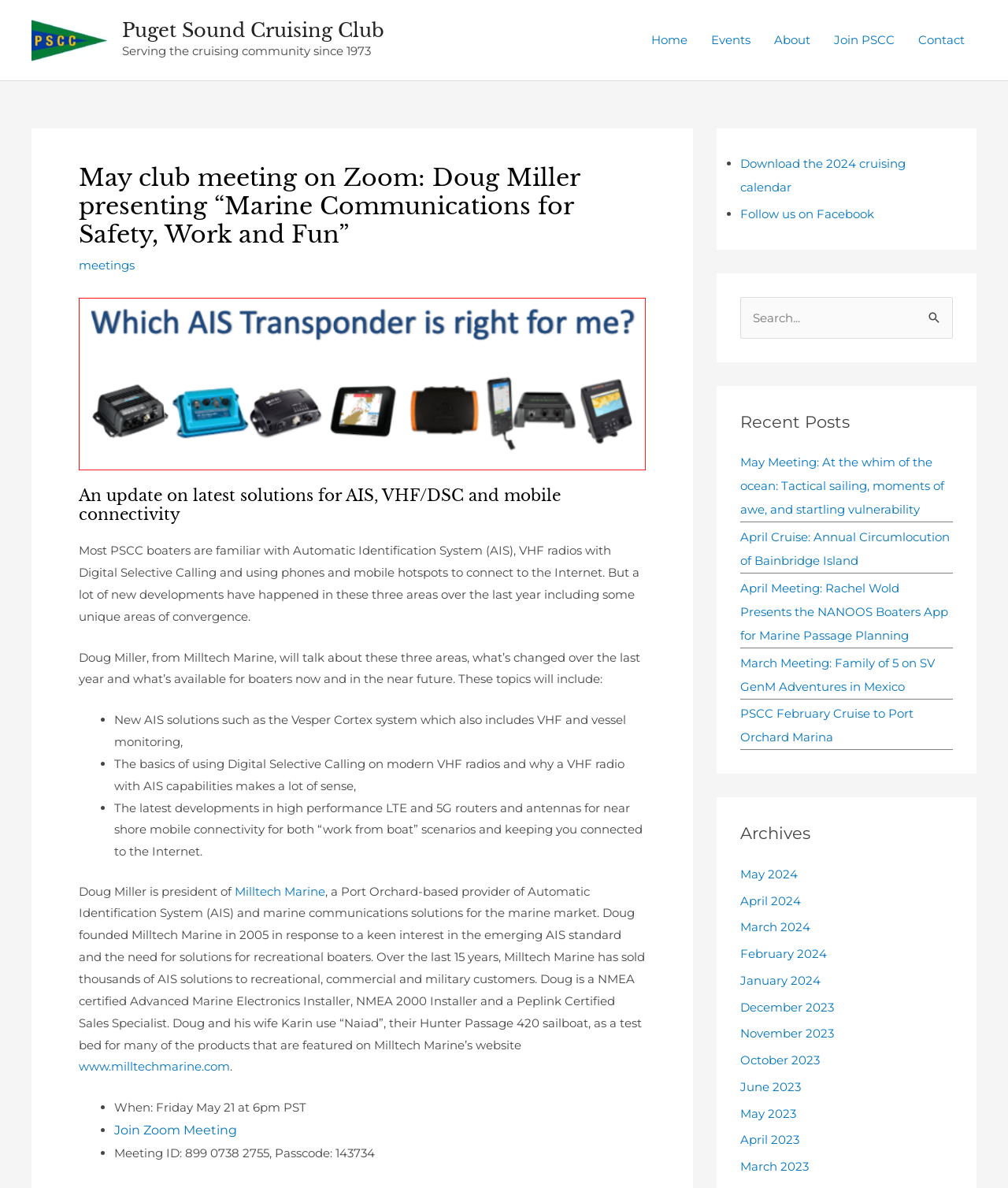Highlight the bounding box coordinates of the element you need to click to perform the following instruction: "Join the Zoom meeting."

[0.113, 0.945, 0.235, 0.958]